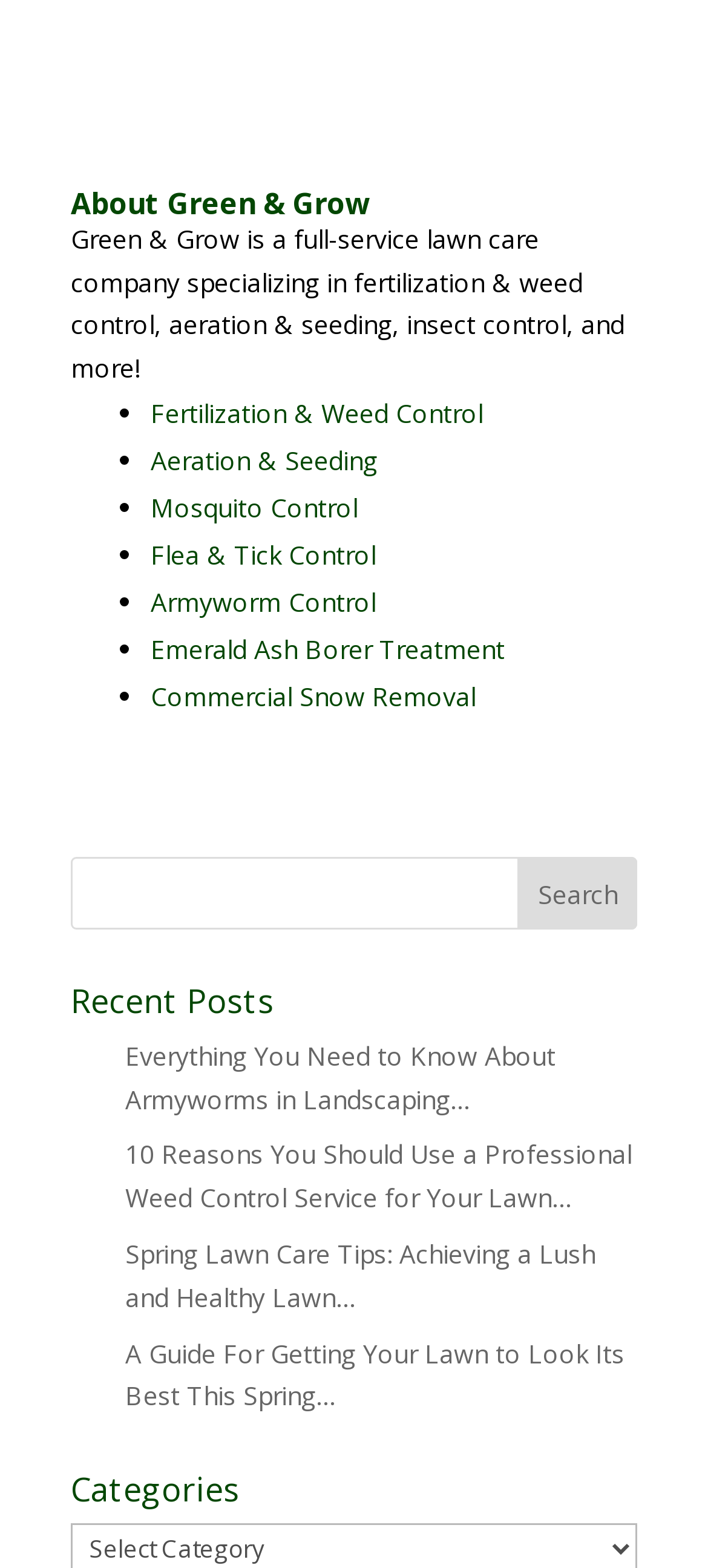Could you highlight the region that needs to be clicked to execute the instruction: "Search for a term"?

[0.1, 0.546, 0.9, 0.593]